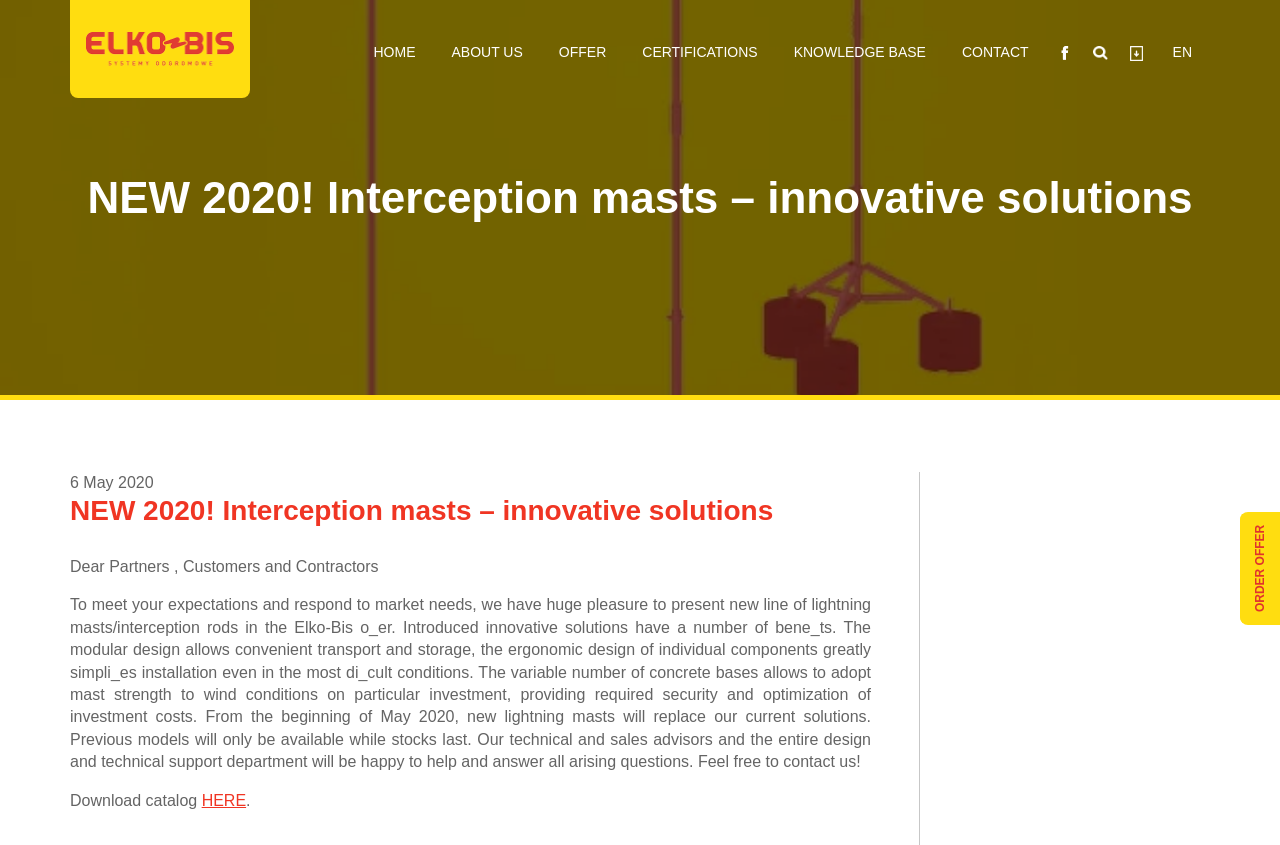Please reply with a single word or brief phrase to the question: 
What is the company name?

Elko-Bis